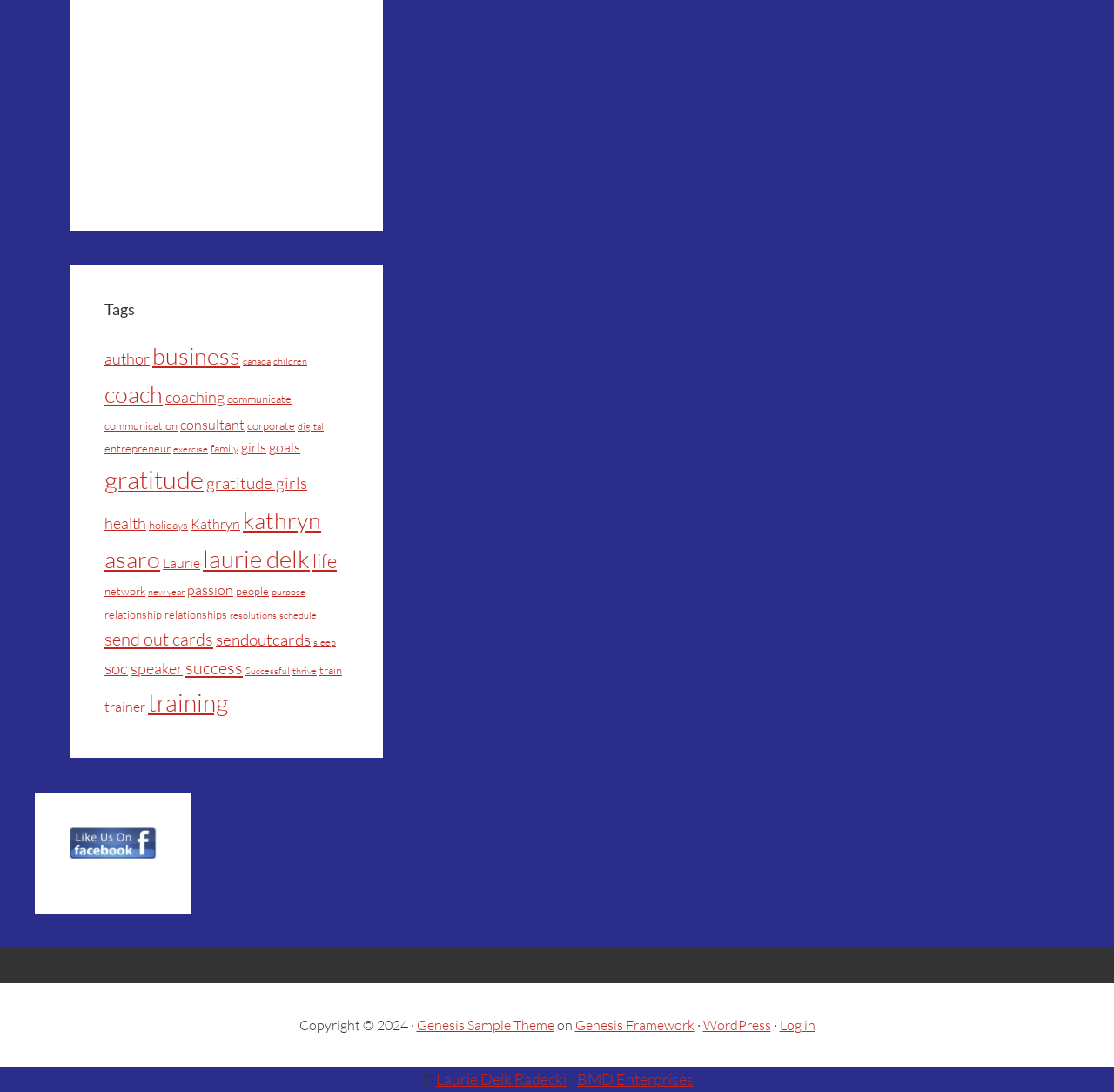Locate the bounding box coordinates of the element that should be clicked to fulfill the instruction: "click on author".

[0.094, 0.32, 0.134, 0.337]